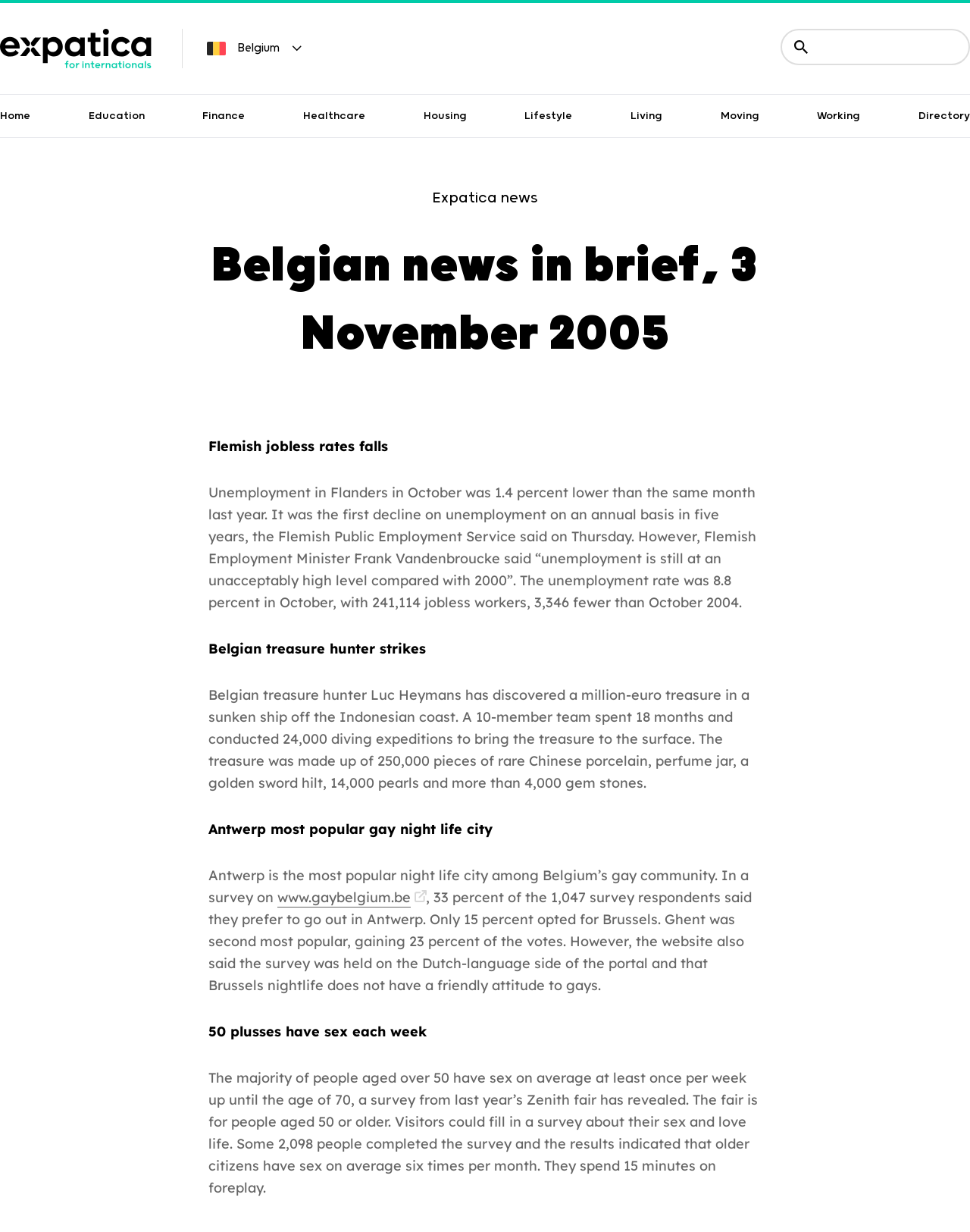Please identify the bounding box coordinates of the area that needs to be clicked to follow this instruction: "Search articles".

[0.833, 0.03, 0.977, 0.047]